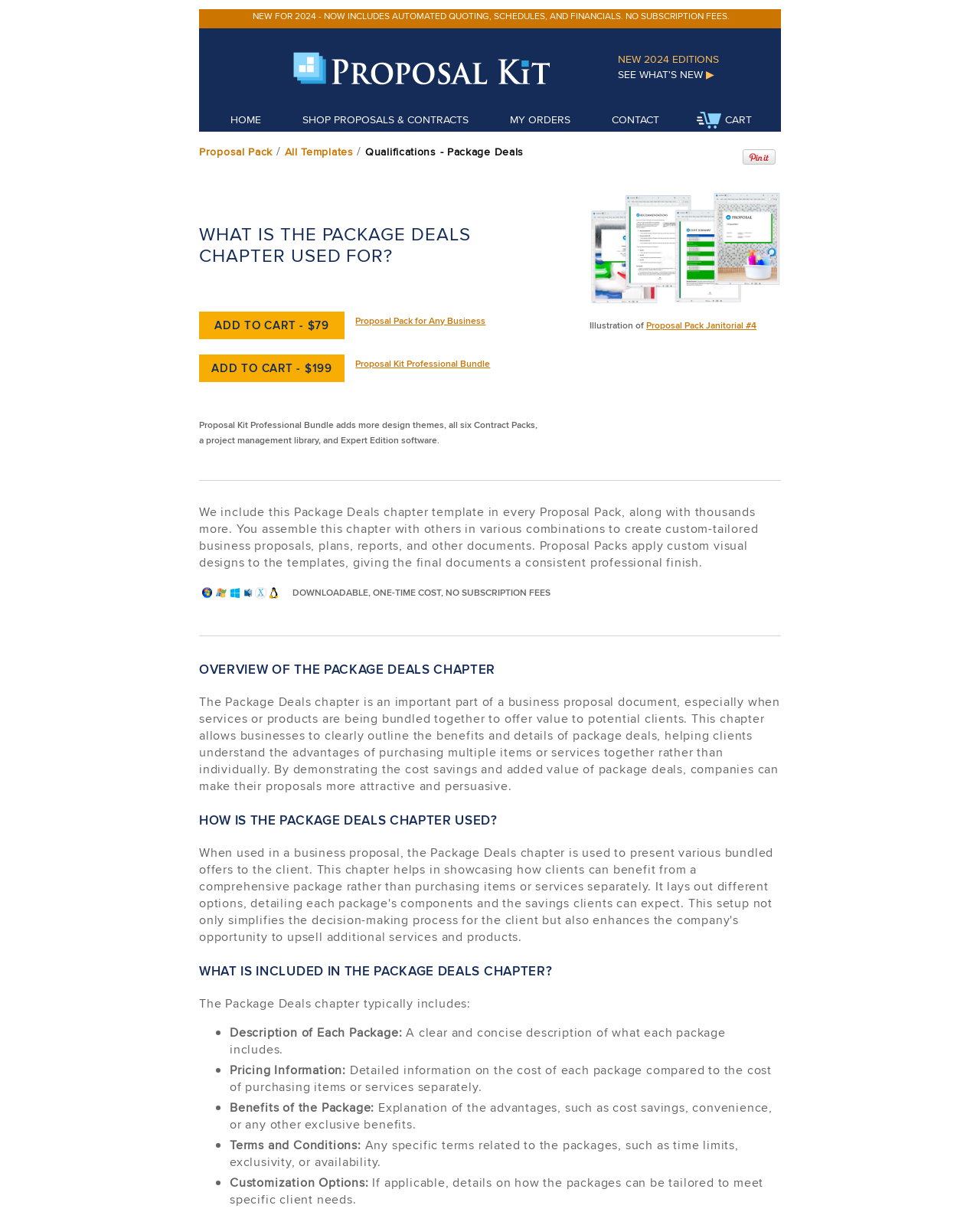What is the name of the logo?
Based on the image content, provide your answer in one word or a short phrase.

Proposal Kit Logo